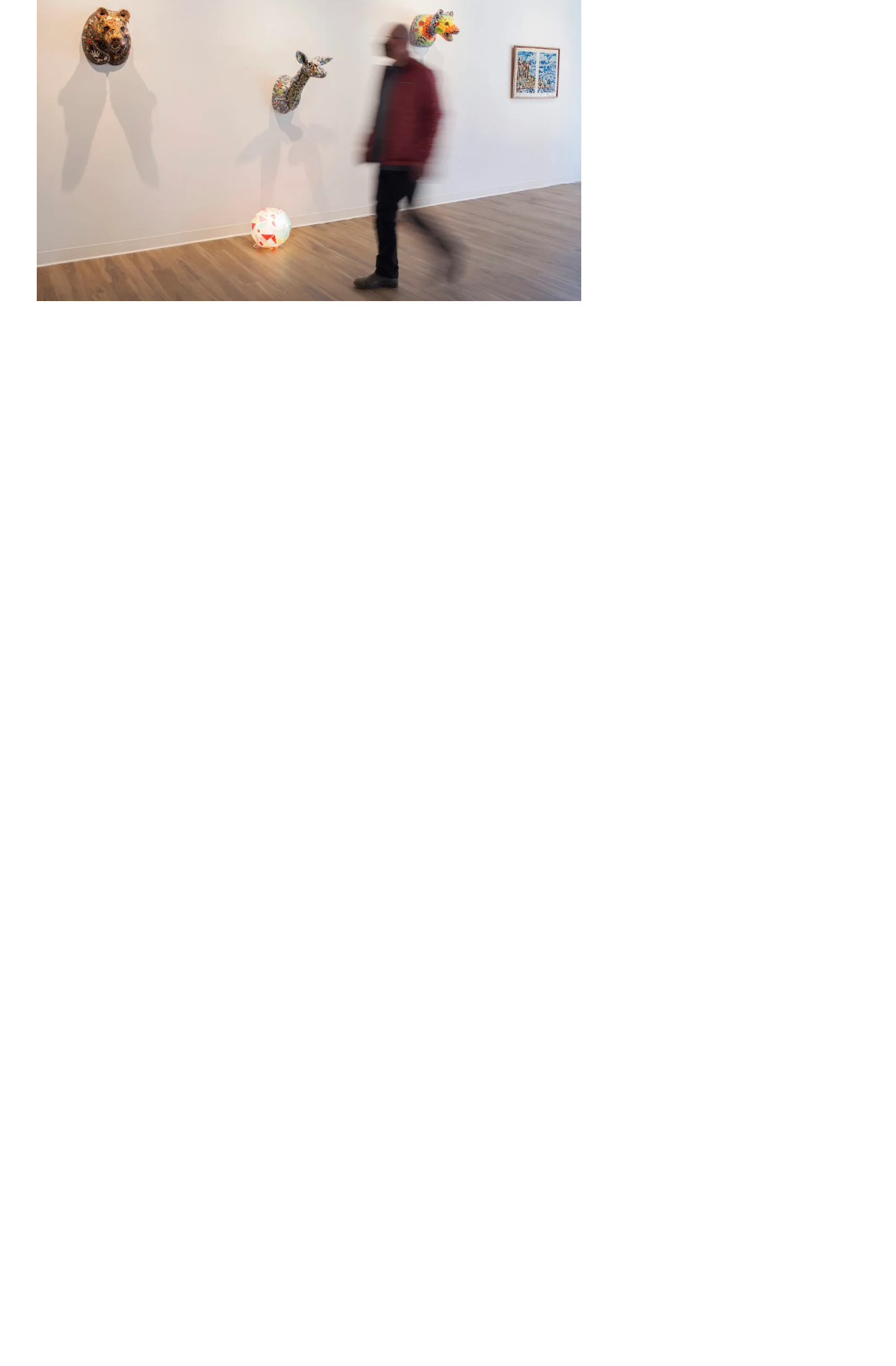Give a one-word or one-phrase response to the question:
What is the main subject of the images on this webpage?

Mosaic sculptures